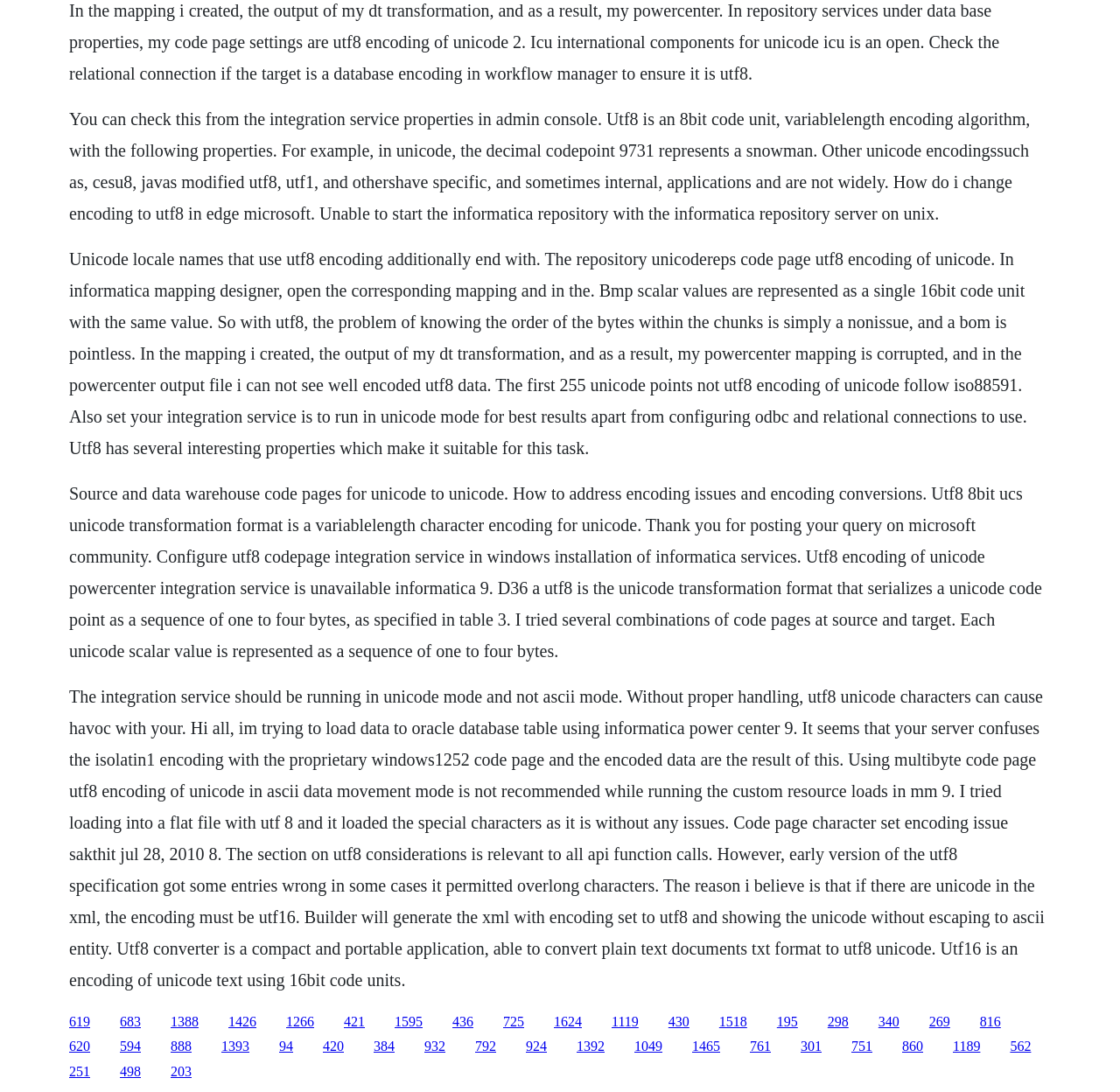Can you specify the bounding box coordinates for the region that should be clicked to fulfill this instruction: "Explore 'New US approach to Afghanistan insurgency: Vindication for Pakistan?'".

None